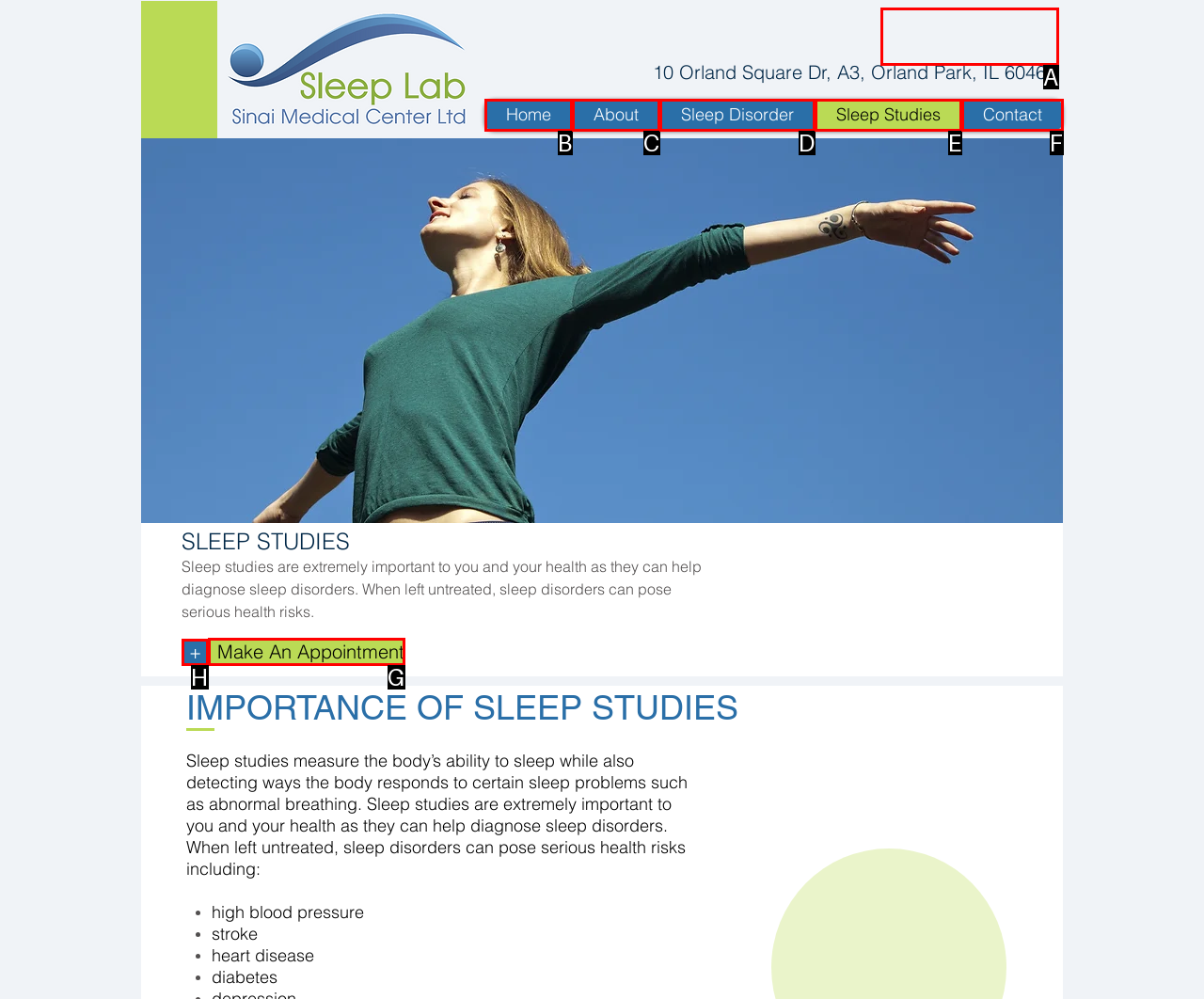Pick the option that should be clicked to perform the following task: Make an appointment
Answer with the letter of the selected option from the available choices.

G